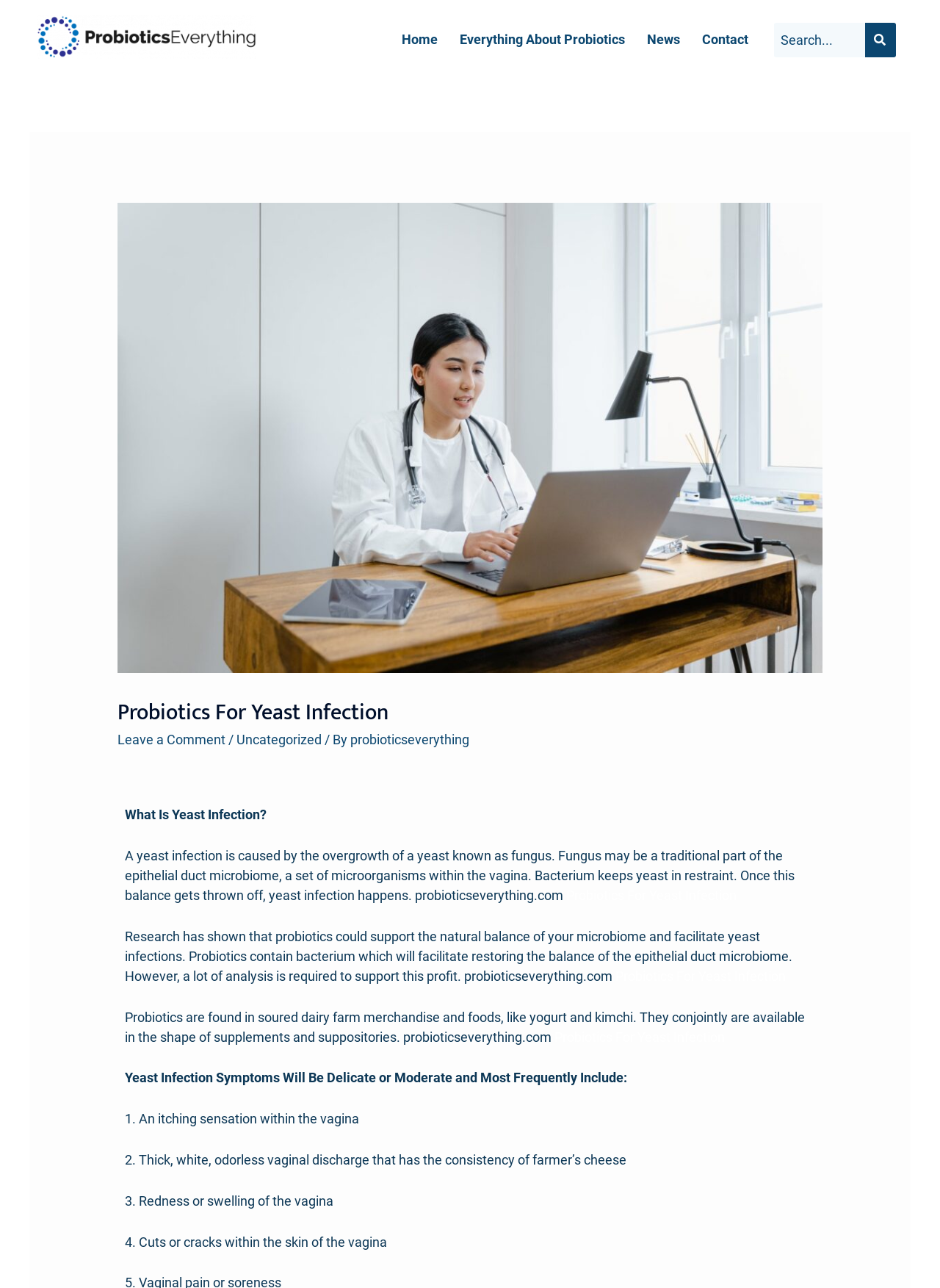Indicate the bounding box coordinates of the clickable region to achieve the following instruction: "Search for probiotics."

[0.824, 0.017, 0.92, 0.044]